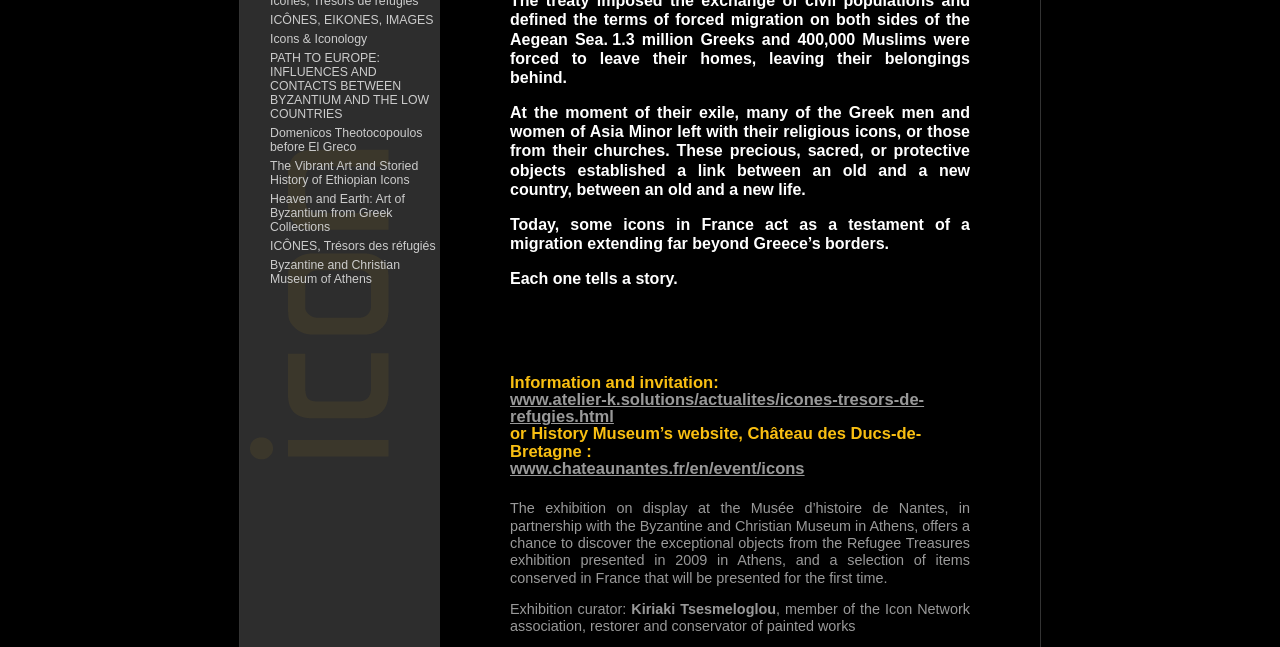Identify the bounding box coordinates for the UI element described as follows: "Icons & Iconology". Ensure the coordinates are four float numbers between 0 and 1, formatted as [left, top, right, bottom].

[0.188, 0.049, 0.344, 0.071]